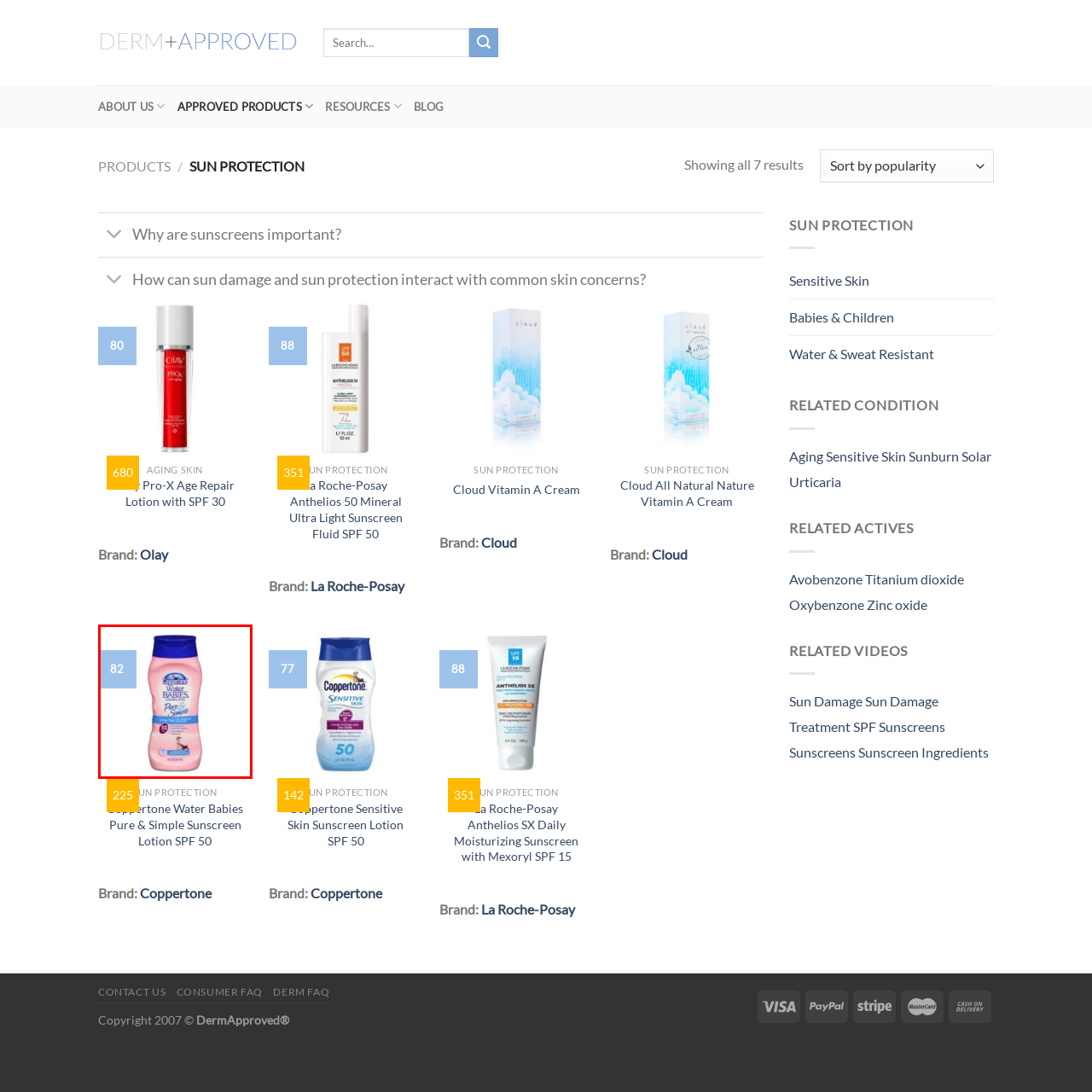What is the purpose of the sunscreen lotion?
Observe the image inside the red-bordered box and offer a detailed answer based on the visual details you find.

The purpose of the sunscreen lotion can be inferred by understanding its design and features, which suggest that it is specially formulated for children with sensitive skin, providing broad-spectrum protection against harmful UV rays, making it an ideal choice for keeping babies safe while enjoying outdoor activities.